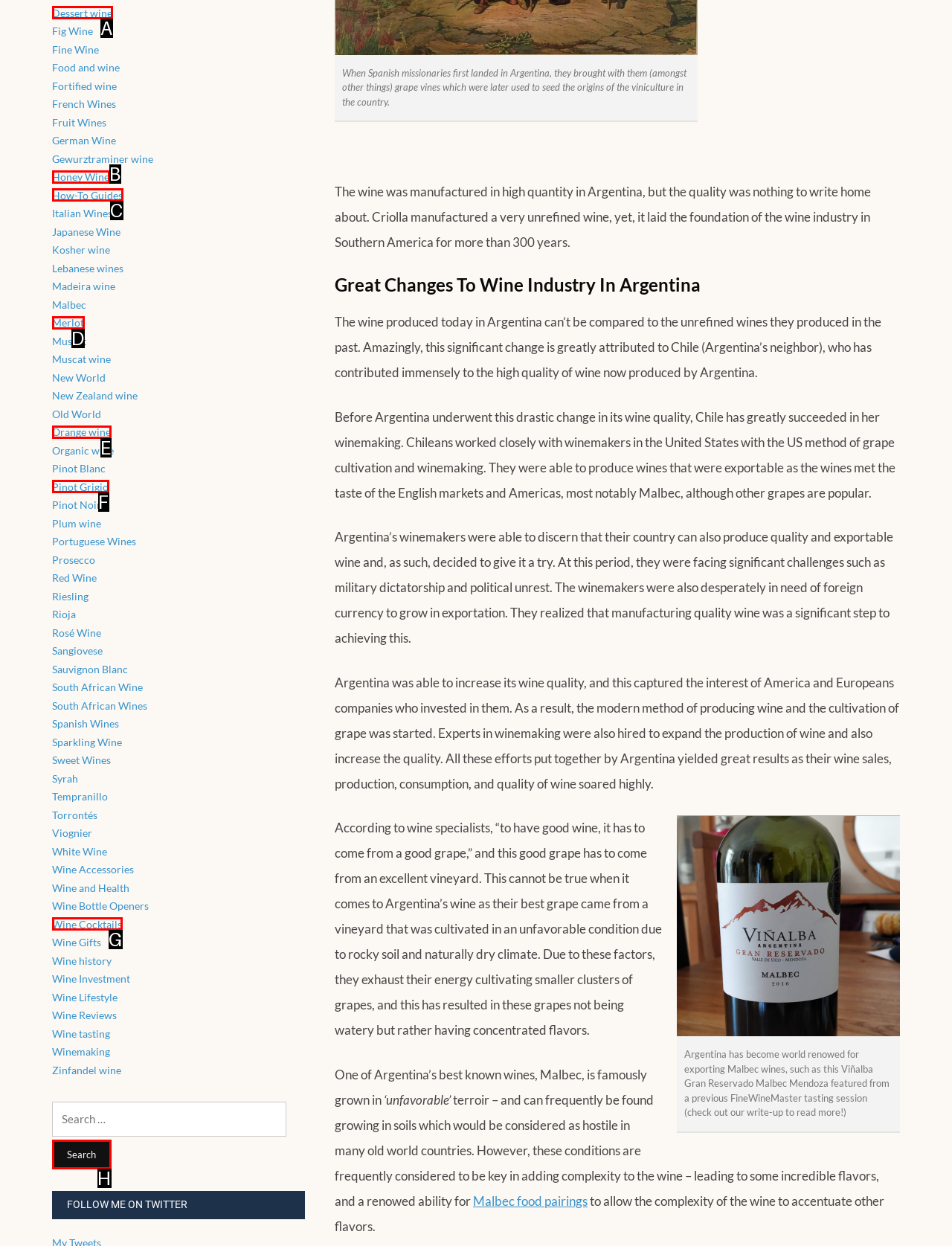Choose the option that matches the following description: parent_node: Search for: value="Search"
Reply with the letter of the selected option directly.

H